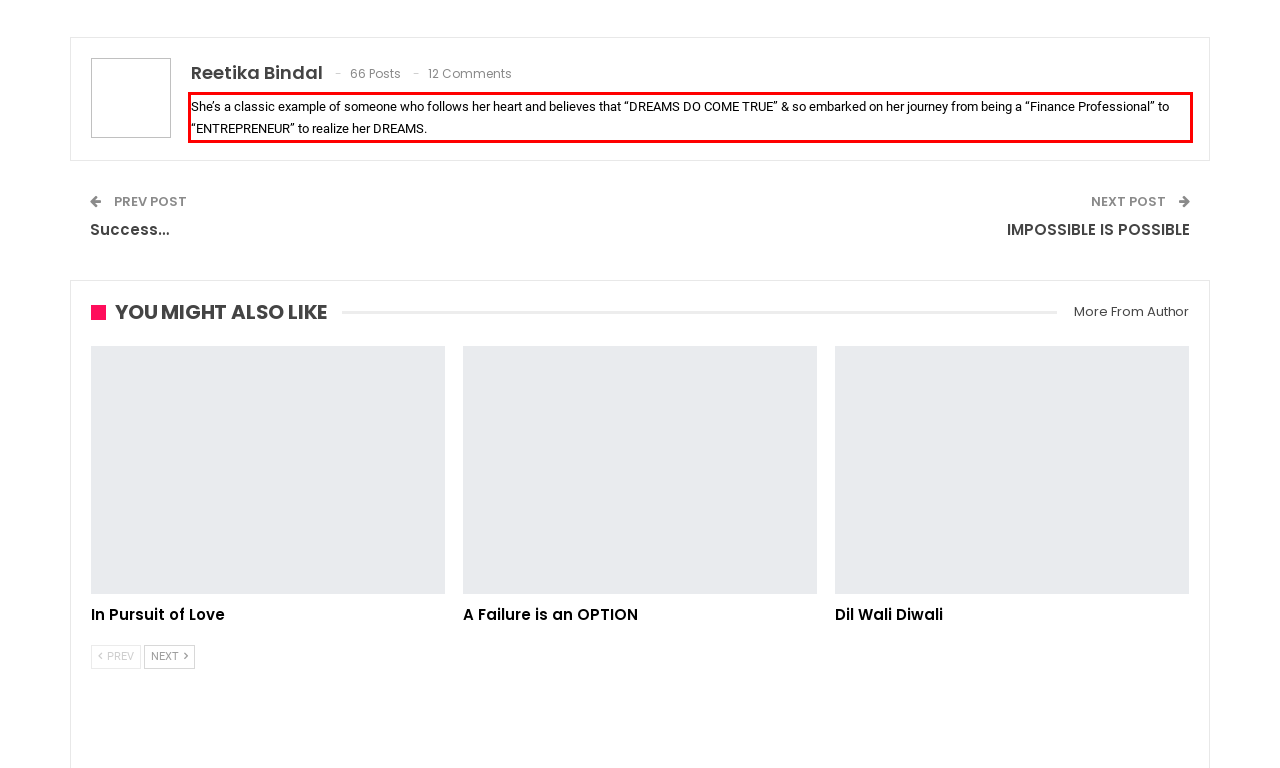Look at the provided screenshot of the webpage and perform OCR on the text within the red bounding box.

She’s a classic example of someone who follows her heart and believes that “DREAMS DO COME TRUE” & so embarked on her journey from being a “Finance Professional” to “ENTREPRENEUR” to realize her DREAMS.